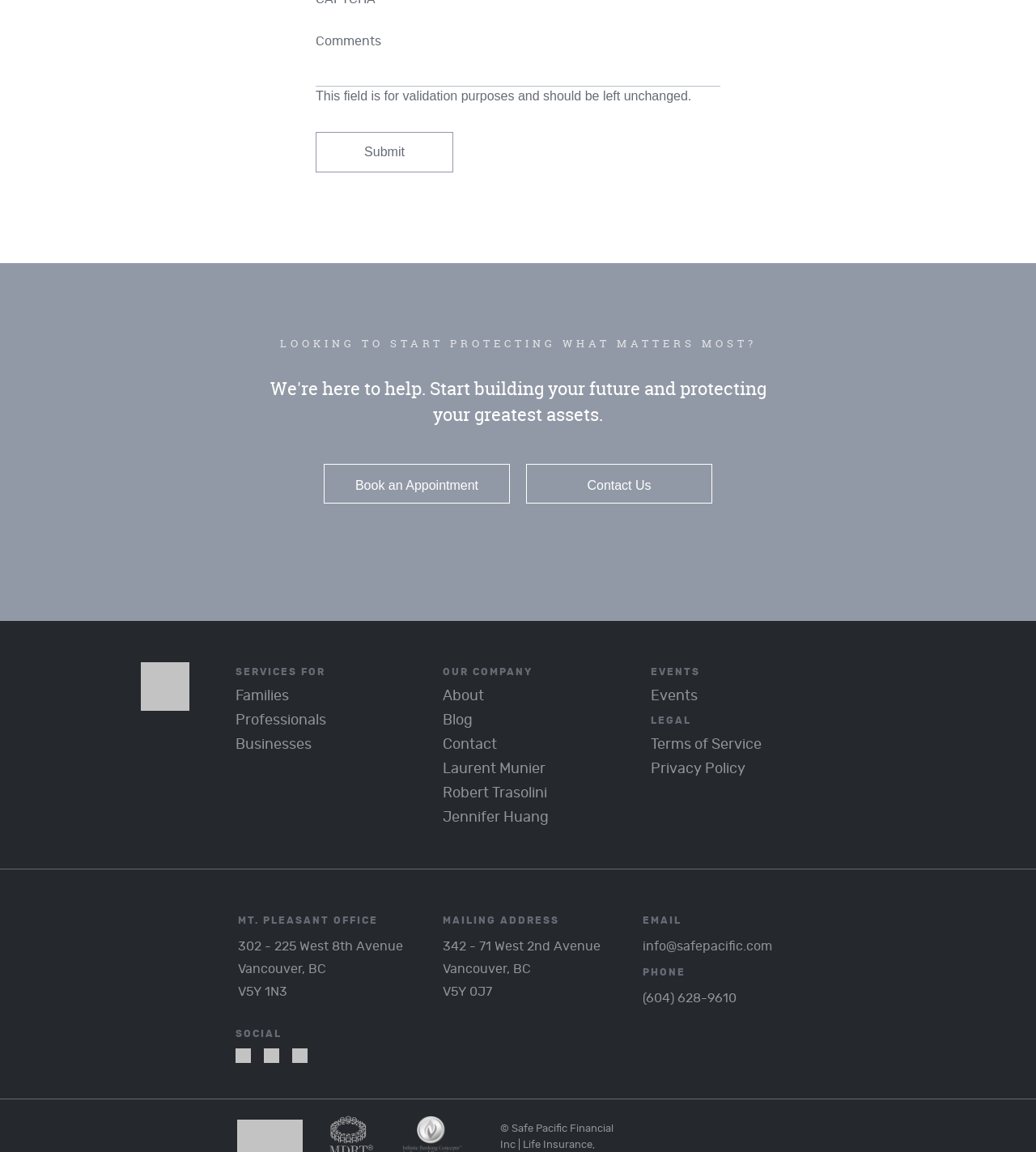Please find the bounding box coordinates of the section that needs to be clicked to achieve this instruction: "Submit".

[0.305, 0.115, 0.438, 0.15]